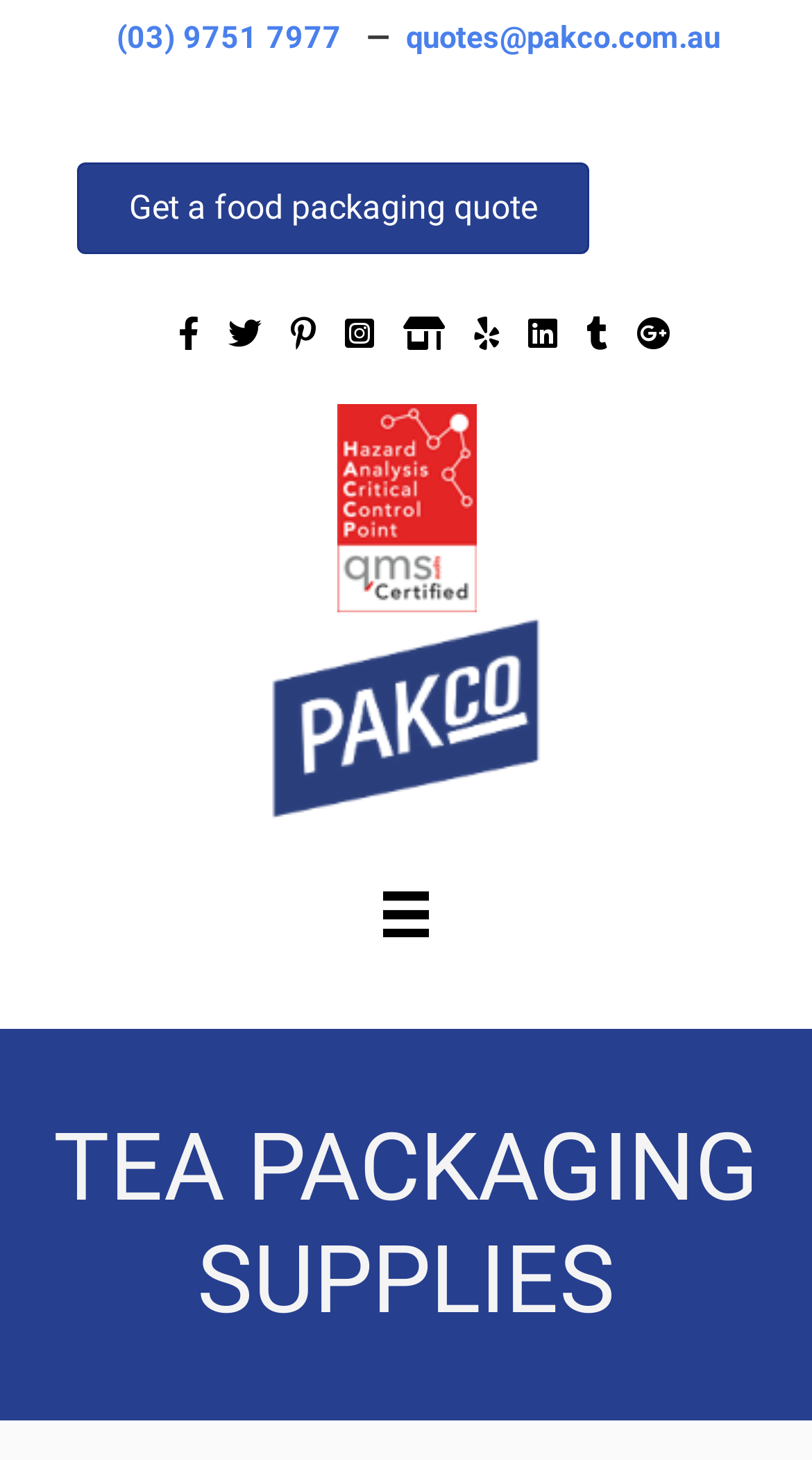What is the purpose of the 'Menu' button?
Analyze the image and deliver a detailed answer to the question.

I found a button labeled 'Menu' in the top-right section of the webpage. Based on its position and label, I infer that it's used to open a menu that contains additional options or links.